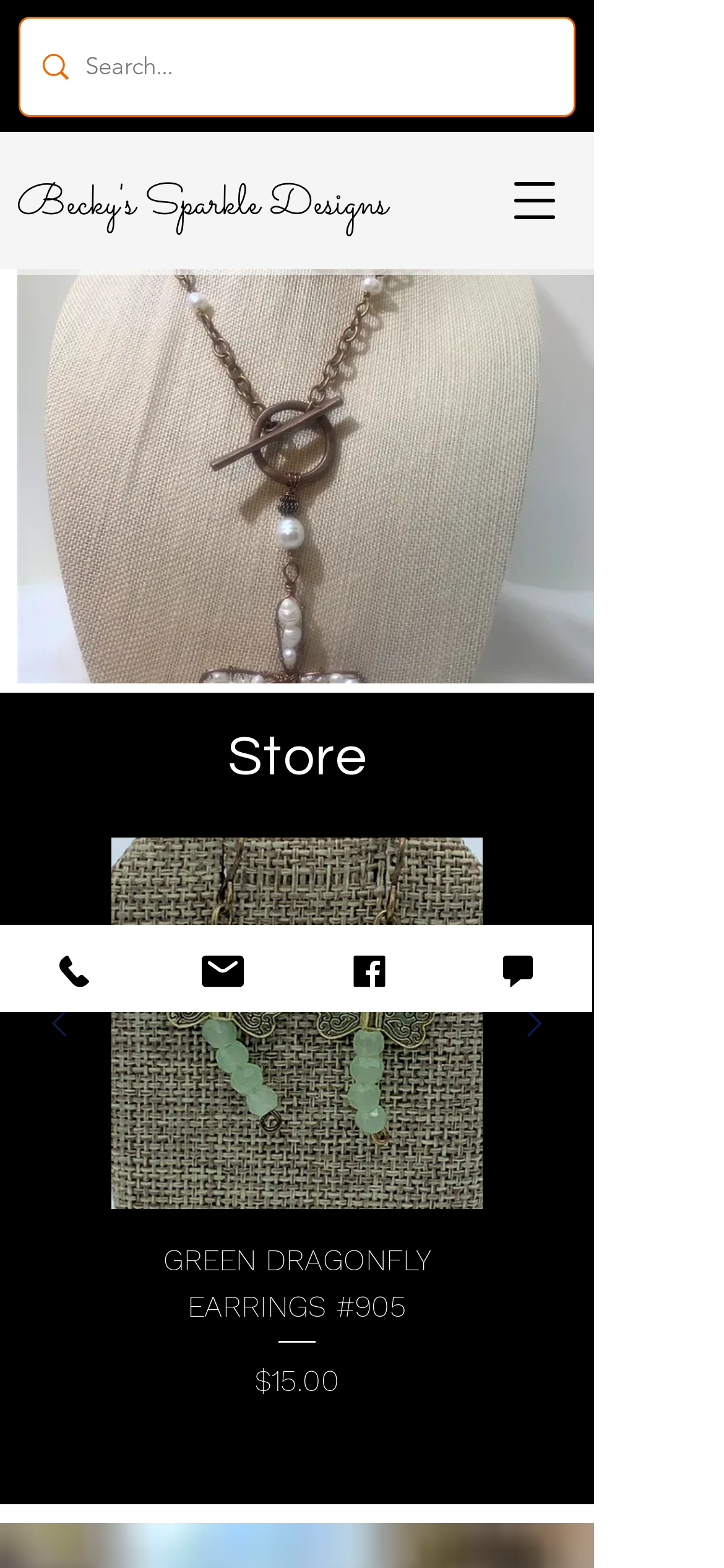Can you find the bounding box coordinates for the element to click on to achieve the instruction: "Go to Becky's Sparkle Designs homepage"?

[0.023, 0.111, 0.536, 0.15]